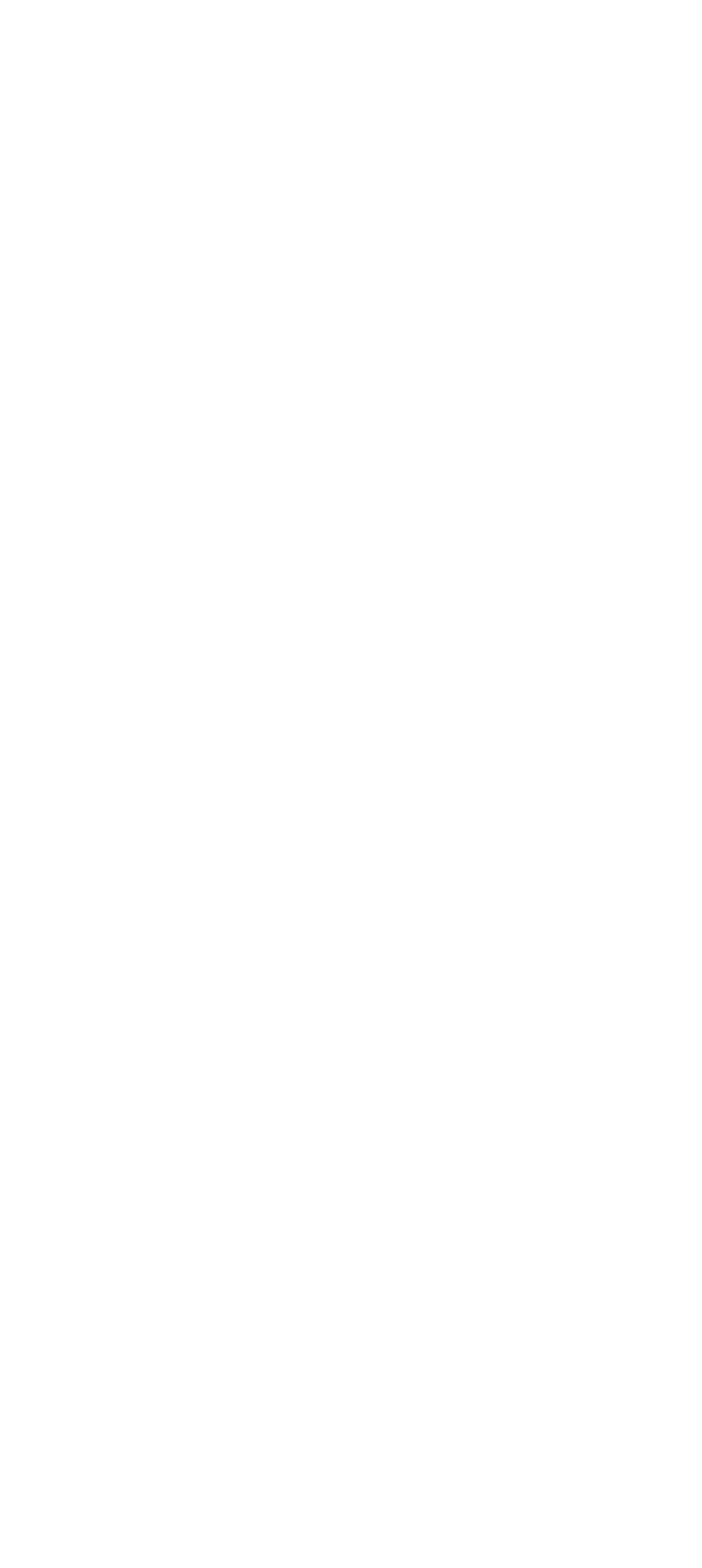Determine the bounding box coordinates in the format (top-left x, top-left y, bottom-right x, bottom-right y). Ensure all values are floating point numbers between 0 and 1. Identify the bounding box of the UI element described by: Gander

[0.304, 0.956, 0.425, 0.967]